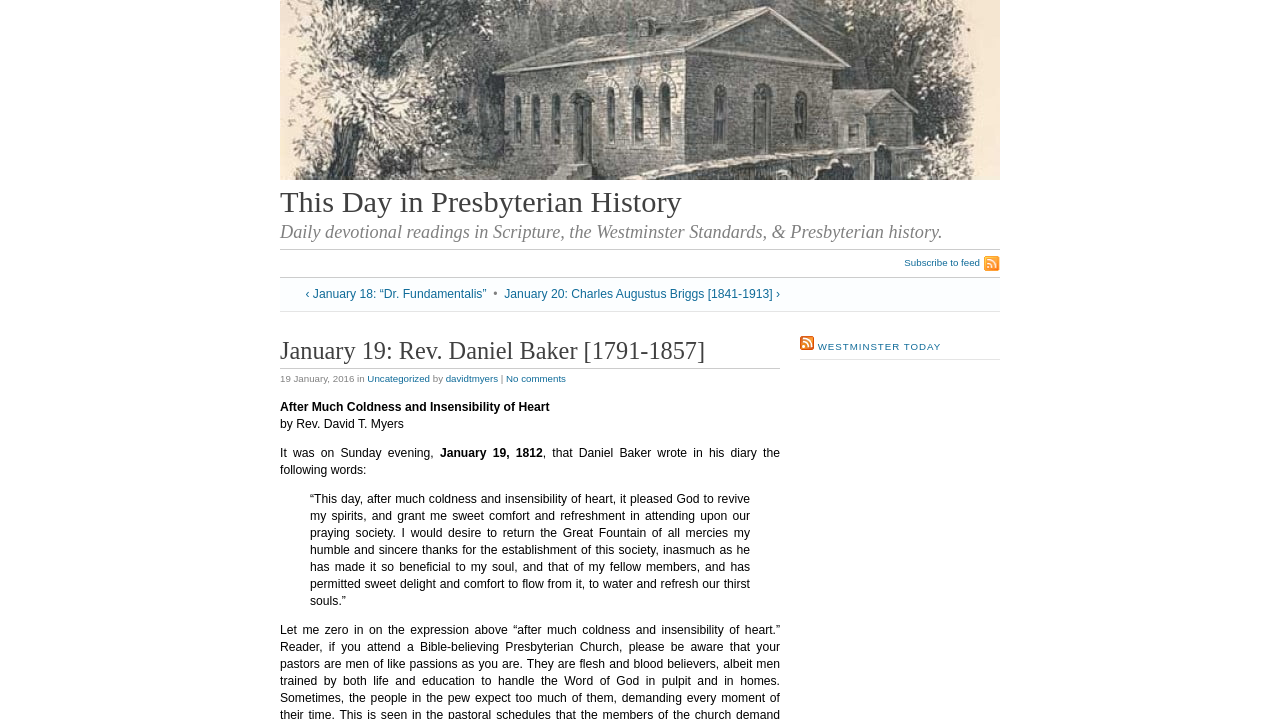What is the date of the devotional reading?
Please answer the question with as much detail as possible using the screenshot.

I found the date of the devotional reading by looking at the static text element with the content '19 January, 2016' which is located below the heading 'January 19: Rev. Daniel Baker [1791-1857]'.